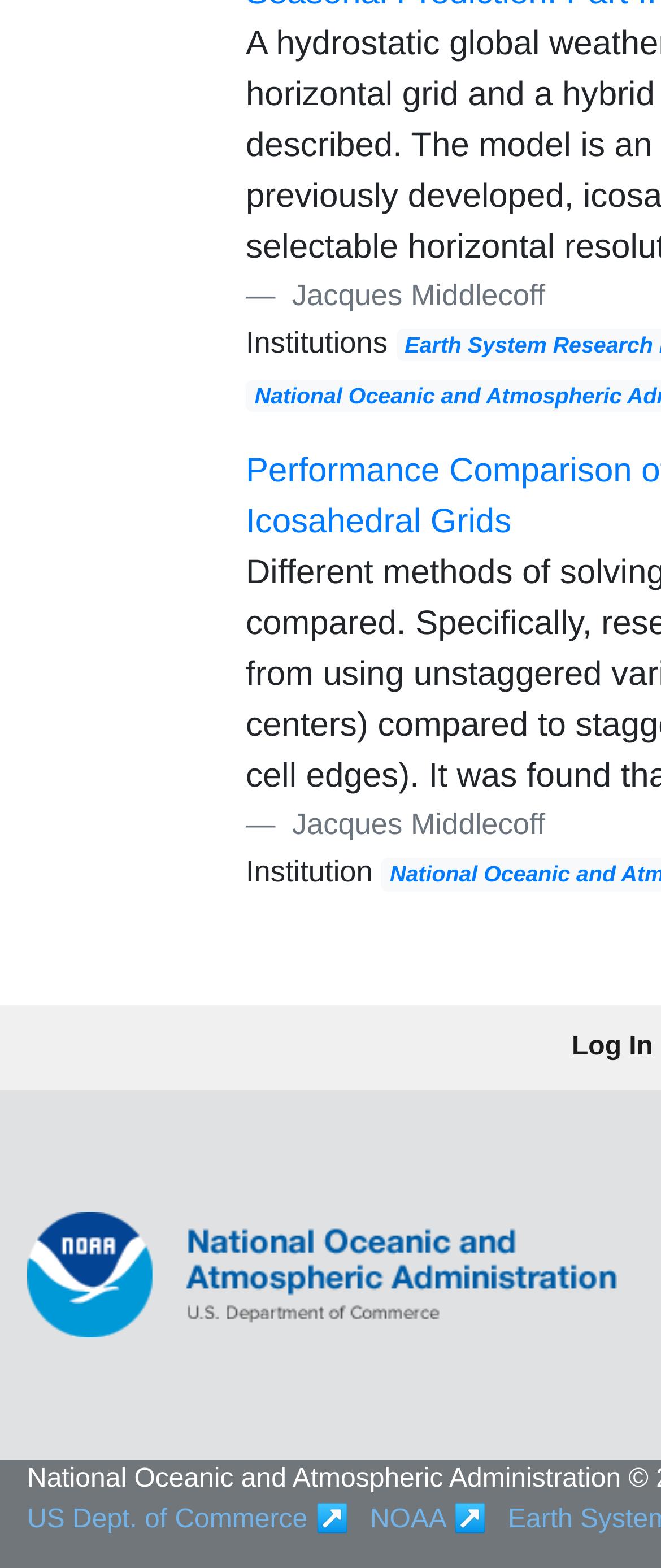What is the text above 'Jacques Middlecoff' at the top?
Examine the webpage screenshot and provide an in-depth answer to the question.

The text 'Institutions' is located above the name 'Jacques Middlecoff' at the top of the webpage, suggesting that it is a category or section title.